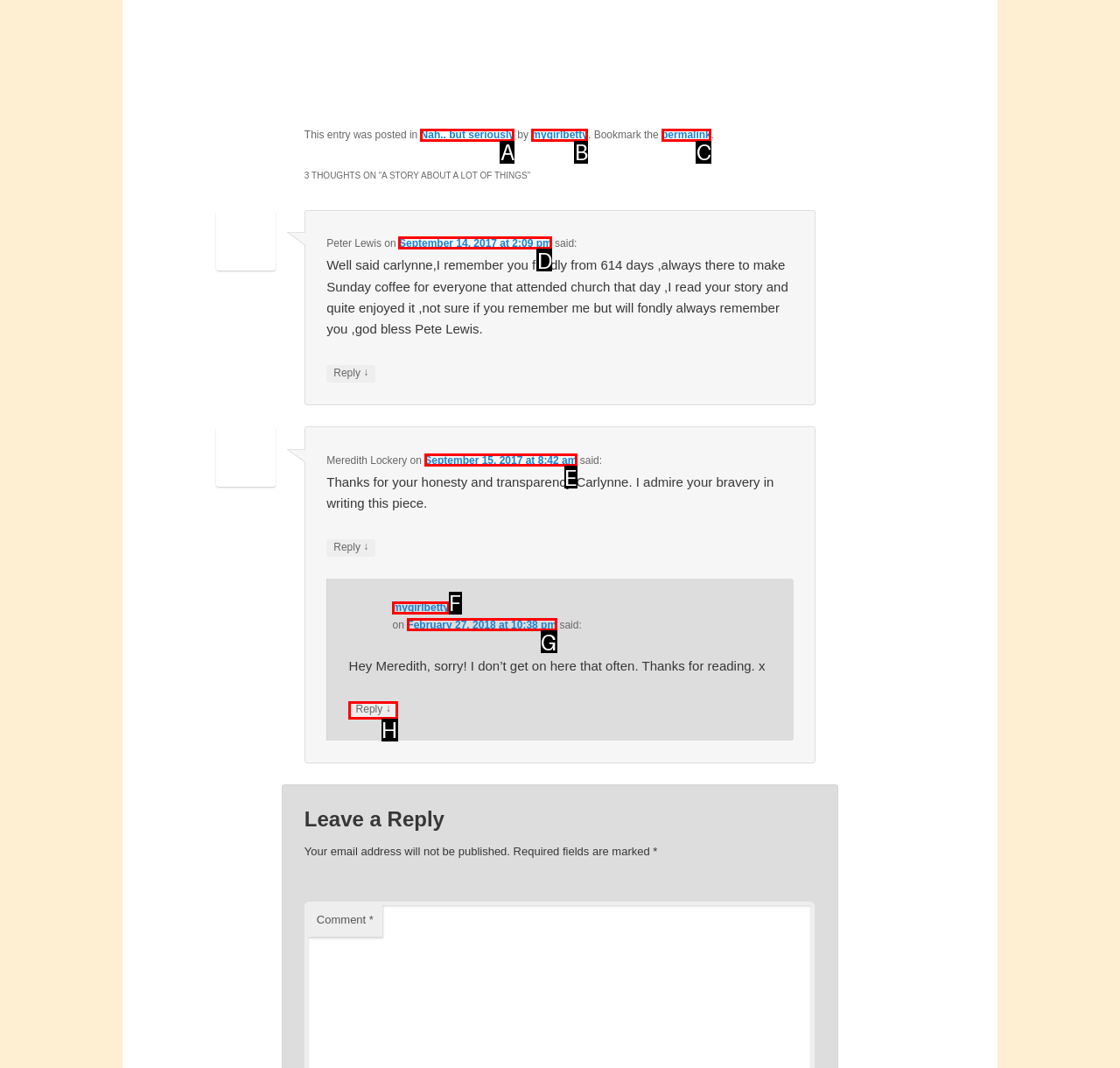Which letter corresponds to the correct option to complete the task: Reply to mygirlbetty?
Answer with the letter of the chosen UI element.

H